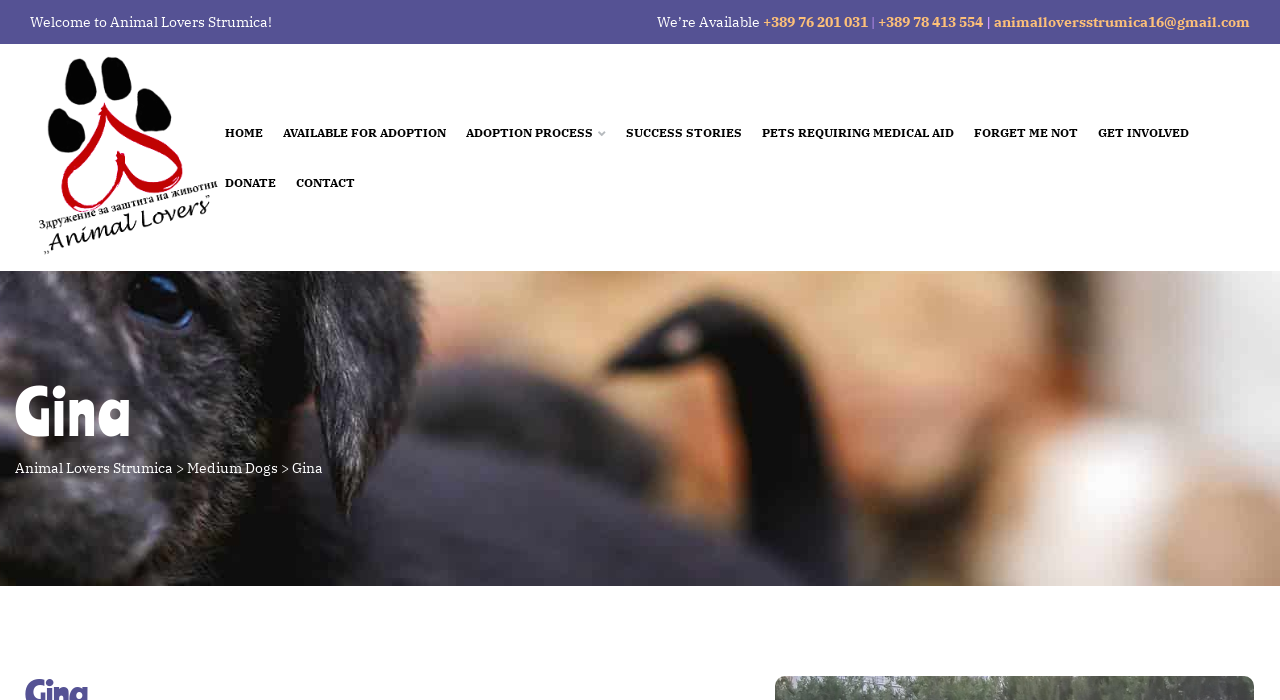Locate the bounding box coordinates of the element that should be clicked to execute the following instruction: "Contact Animal Lovers Strumica".

[0.231, 0.225, 0.277, 0.297]